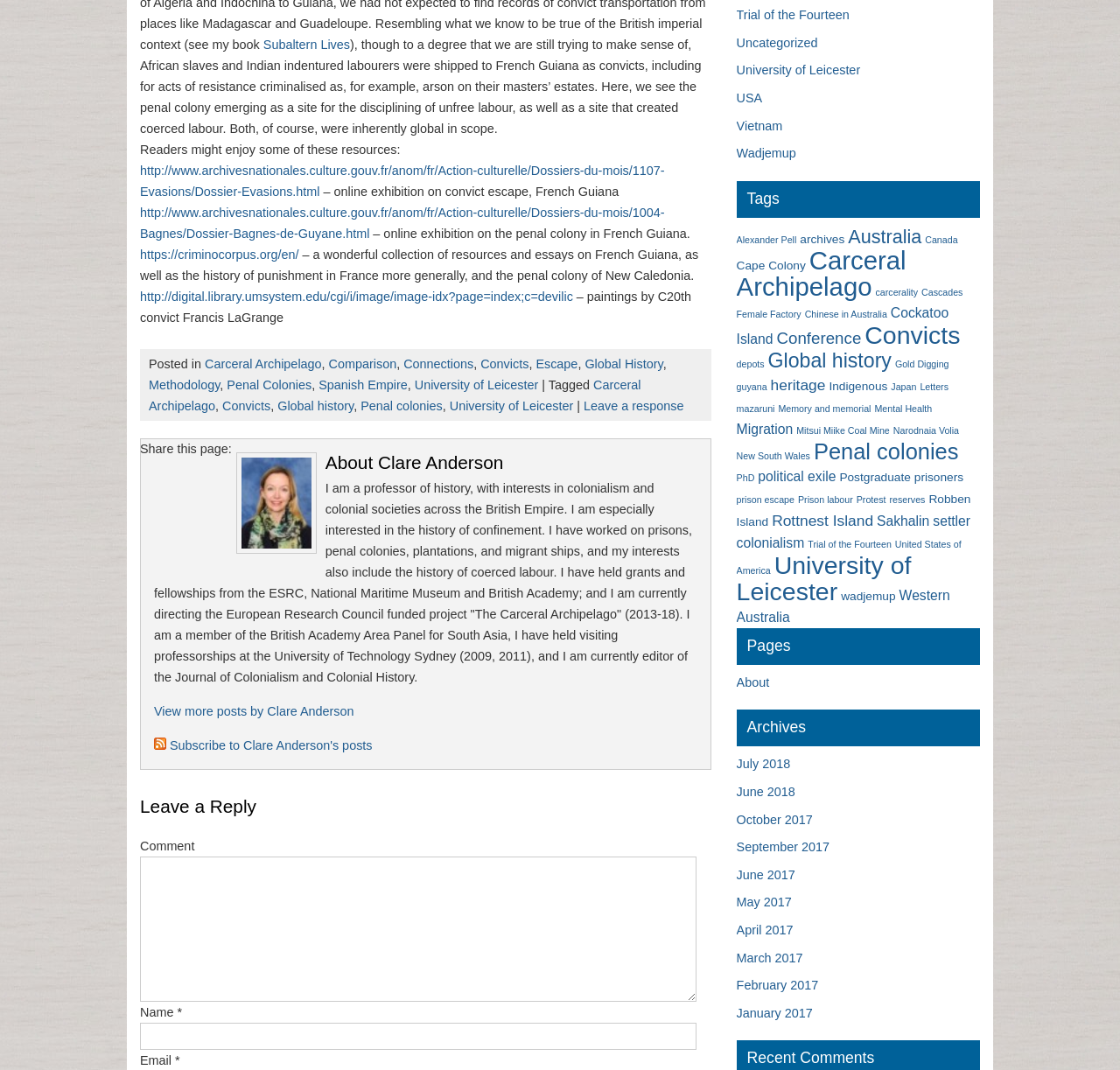Find the bounding box coordinates of the UI element according to this description: "Subscribe to Clare Anderson's posts".

[0.138, 0.69, 0.332, 0.703]